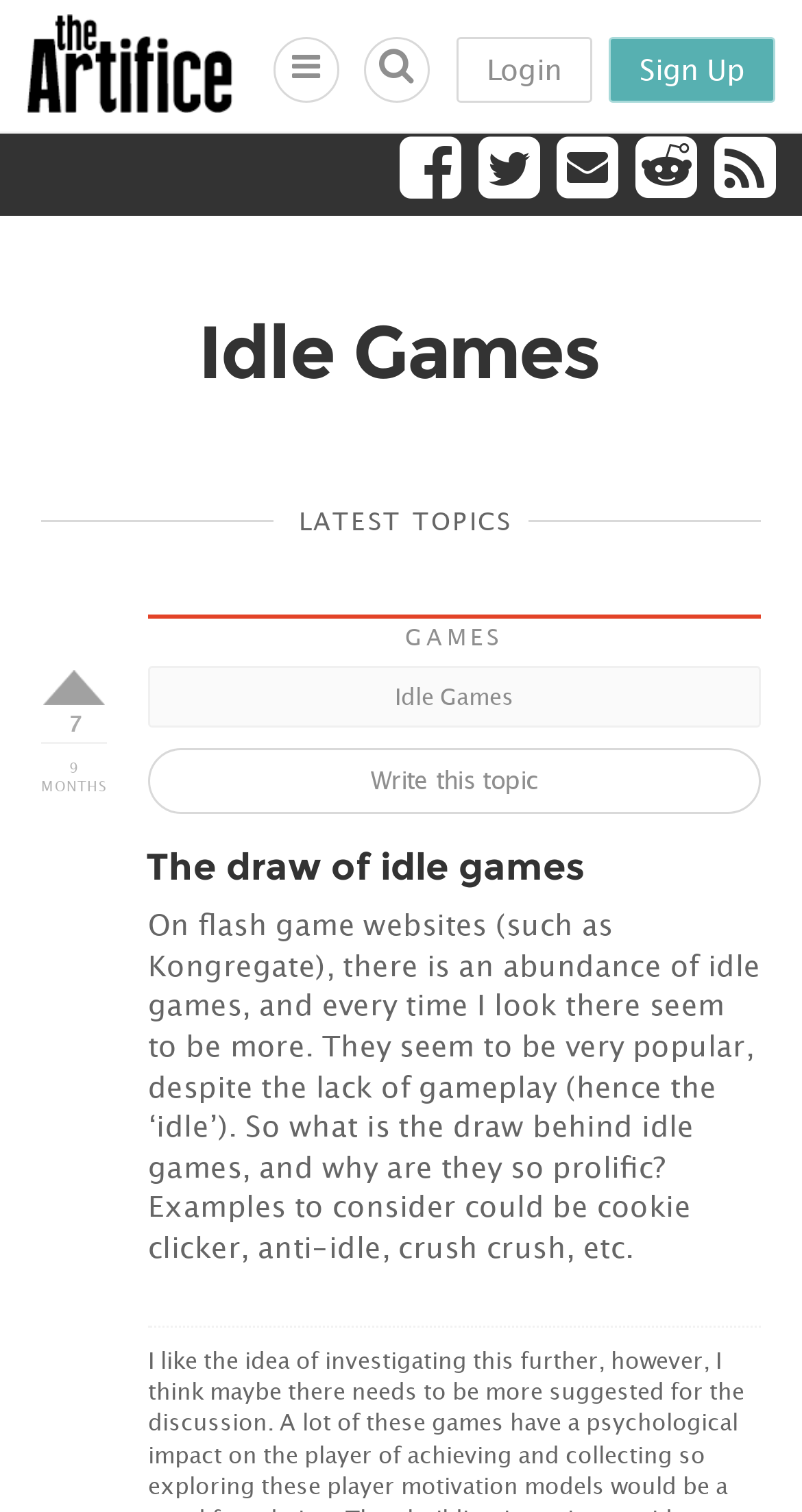What is the action that can be performed on the topic 'Idle Games'?
Look at the screenshot and respond with one word or a short phrase.

Write this topic